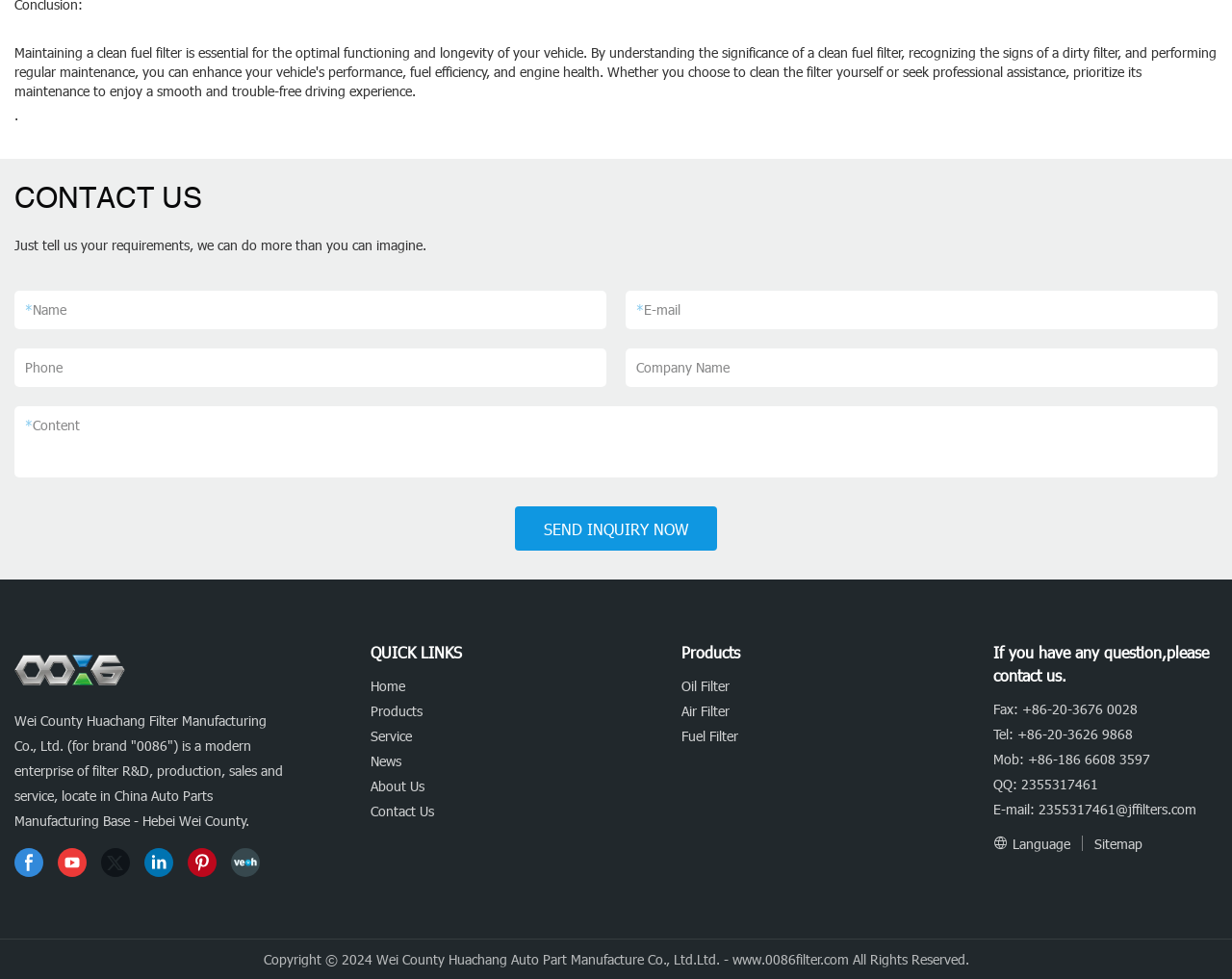What is the language selection option on this webpage?
Please look at the screenshot and answer in one word or a short phrase.

Language